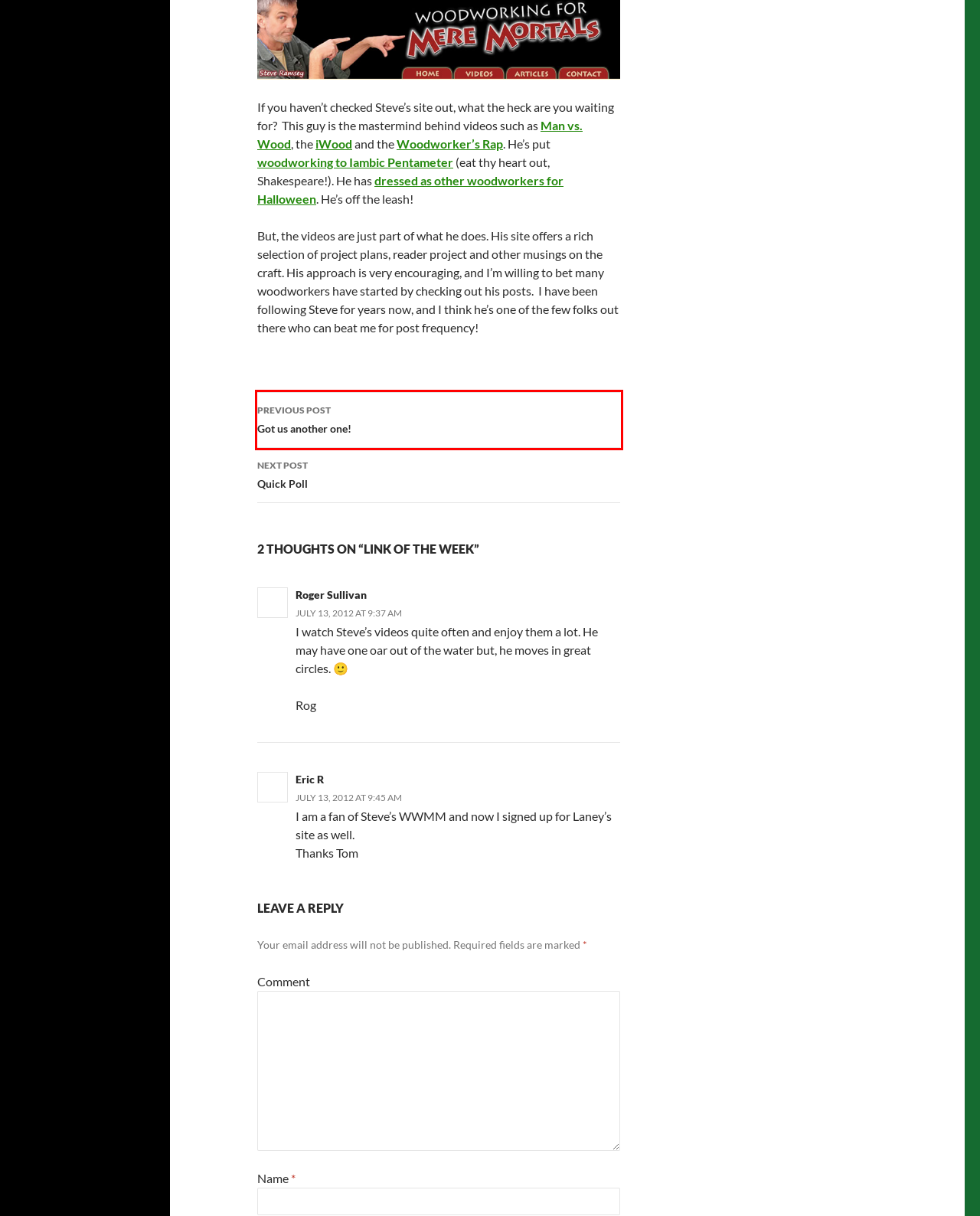You have been given a screenshot of a webpage with a red bounding box around a UI element. Select the most appropriate webpage description for the new webpage that appears after clicking the element within the red bounding box. The choices are:
A. Quick Poll: How do you store your chisels? | Tom's Workbench
B. Link of the week | Tom's Workbench
C. Last Minute Elf | Tom's Workbench
D. Tom | Tom's Workbench
E. The Foundation | Tom's Workbench
F. Got us another one! | Tom's Workbench
G. Lights, Camera, Action! | Tom's Workbench
H. Contact | Tom's Workbench

F